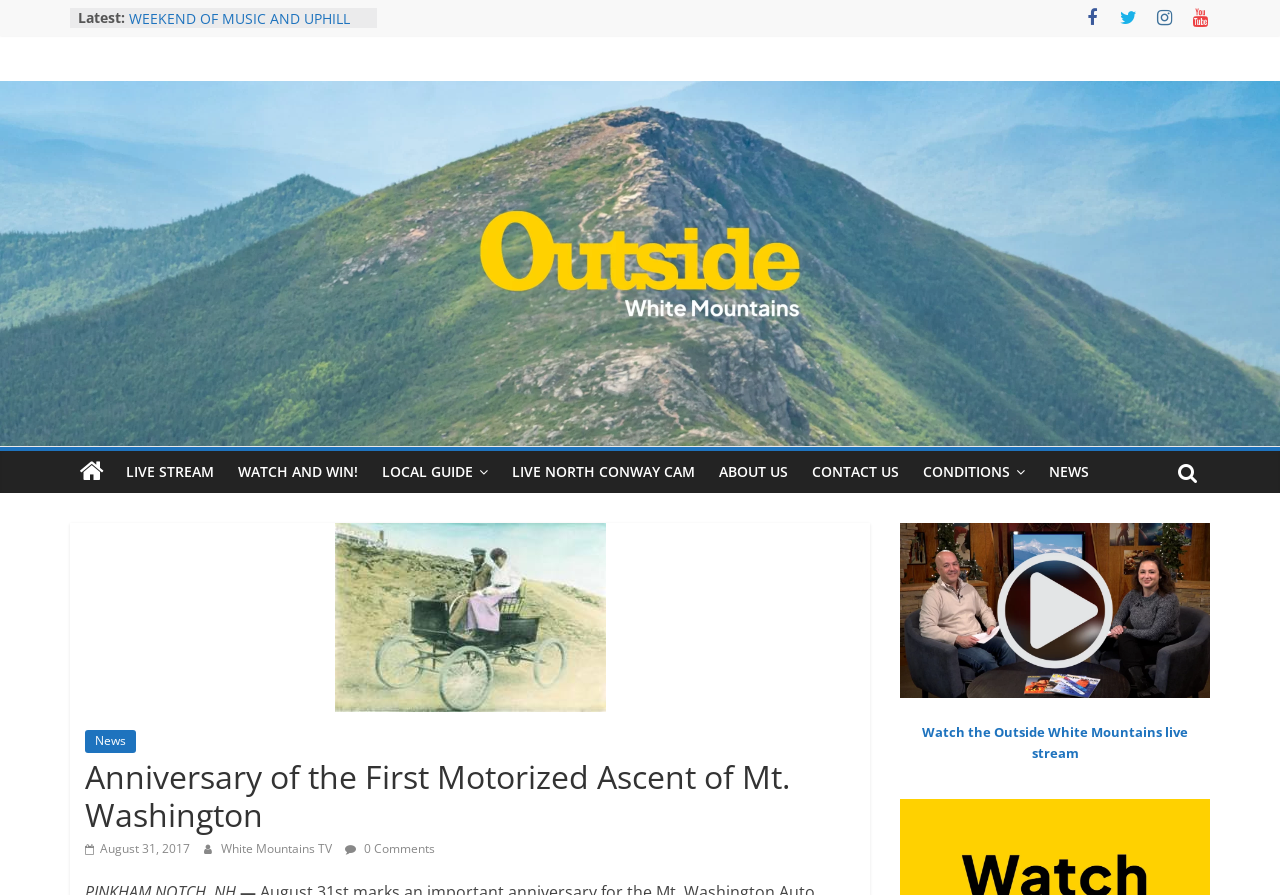Extract the bounding box coordinates for the HTML element that matches this description: "August 31, 2017". The coordinates should be four float numbers between 0 and 1, i.e., [left, top, right, bottom].

[0.066, 0.938, 0.148, 0.957]